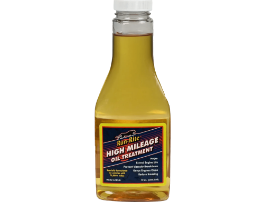Give a one-word or short phrase answer to this question: 
Who is the ideal user of this oil treatment?

Professionals